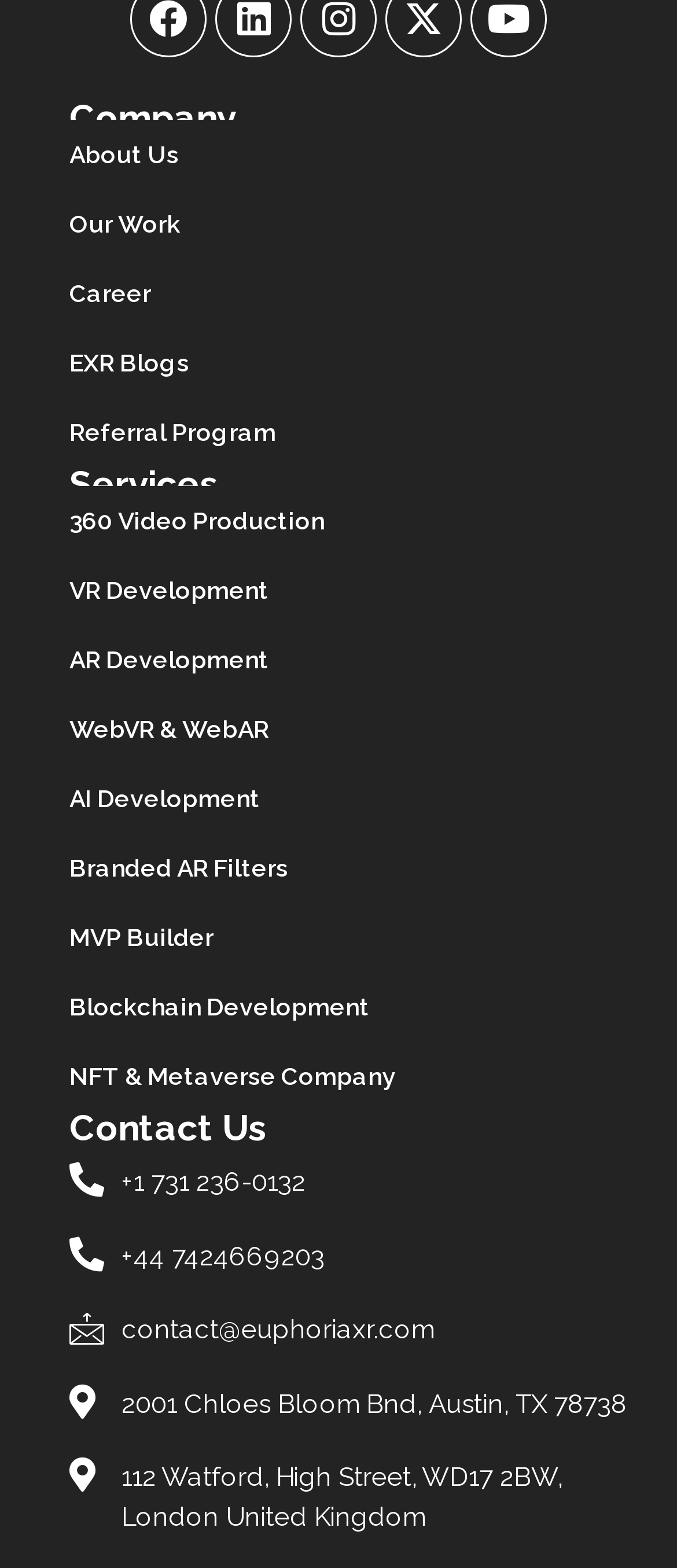How many office locations are listed on the webpage?
Refer to the image and provide a concise answer in one word or phrase.

2